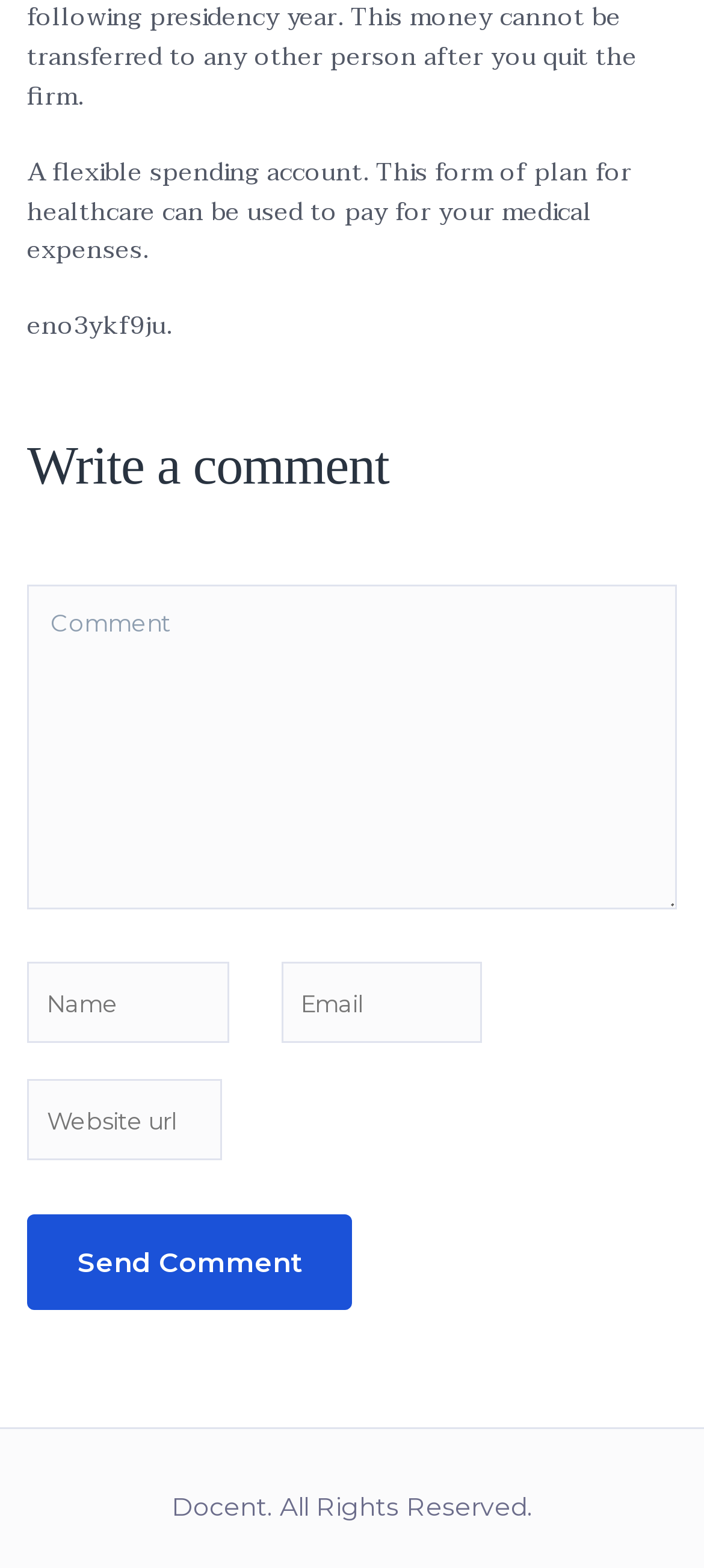Based on the image, provide a detailed response to the question:
What is the purpose of the textbox at the top?

The heading element above the textbox indicates that it is for writing a comment, and the textbox itself is labeled as 'Comment'.